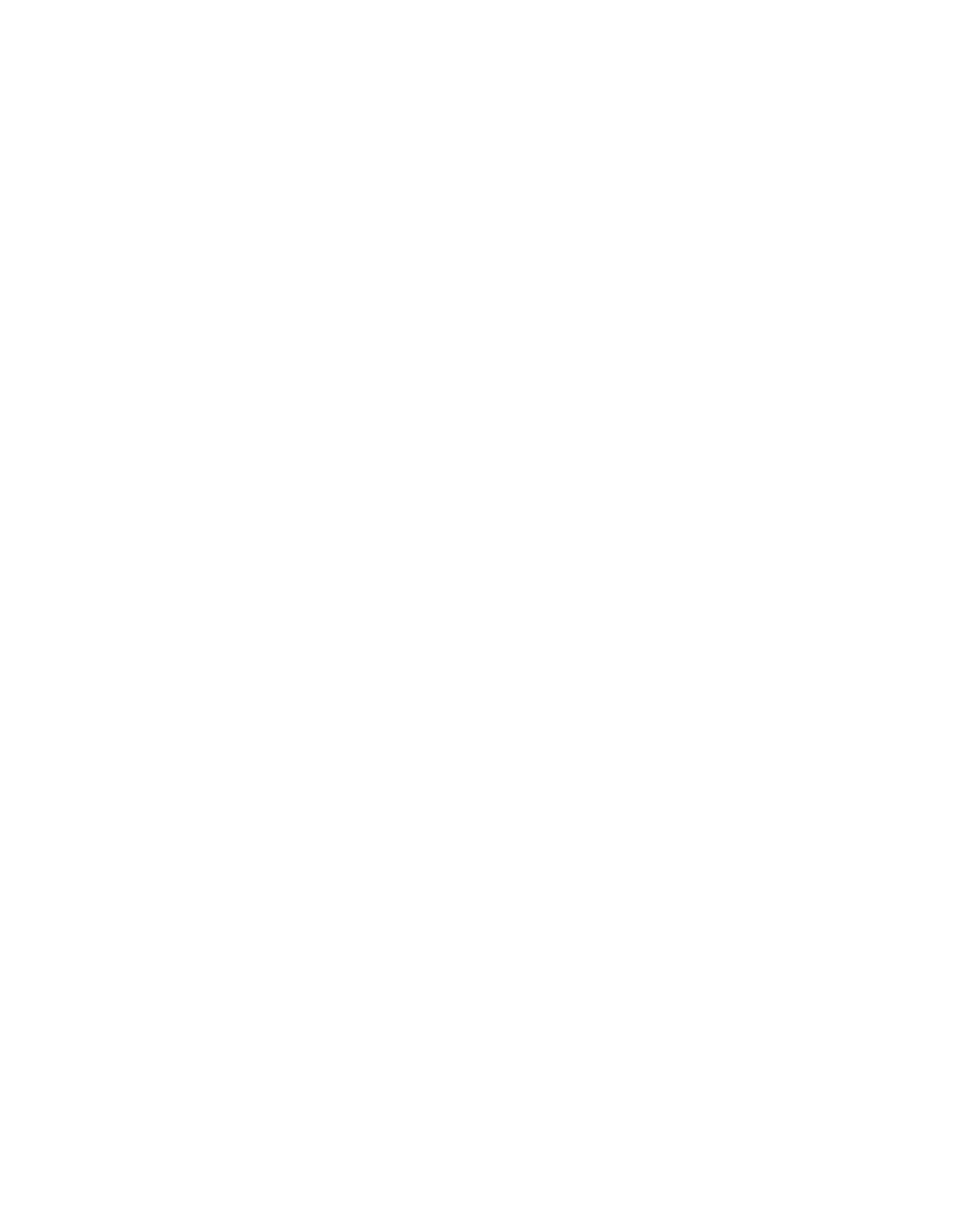Can you pinpoint the bounding box coordinates for the clickable element required for this instruction: "Exit mobile version"? The coordinates should be four float numbers between 0 and 1, i.e., [left, top, right, bottom].

[0.0, 0.876, 1.0, 0.999]